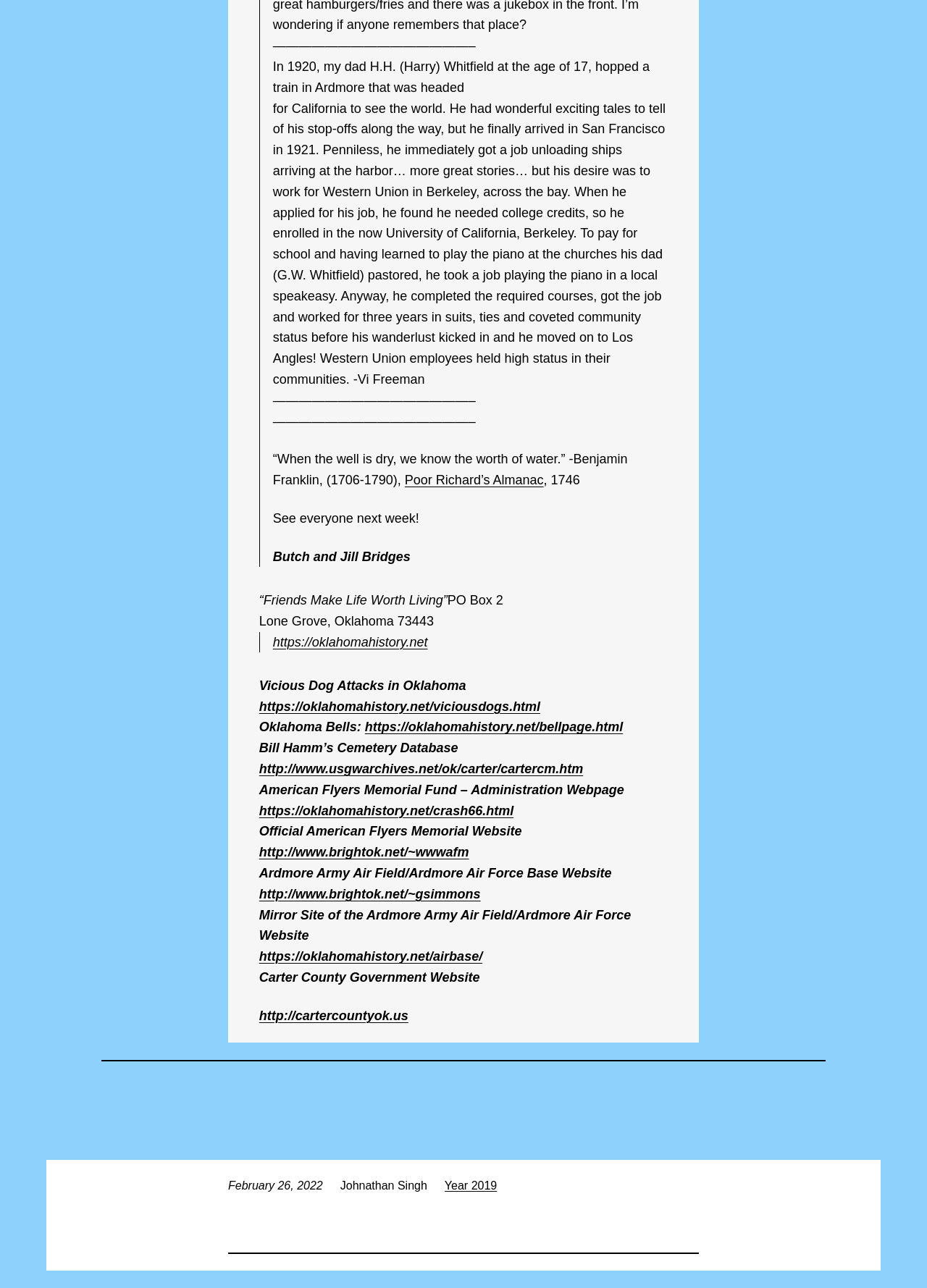Identify the bounding box coordinates of the region that needs to be clicked to carry out this instruction: "Explore the American Flyers Memorial Fund webpage". Provide these coordinates as four float numbers ranging from 0 to 1, i.e., [left, top, right, bottom].

[0.279, 0.624, 0.554, 0.635]